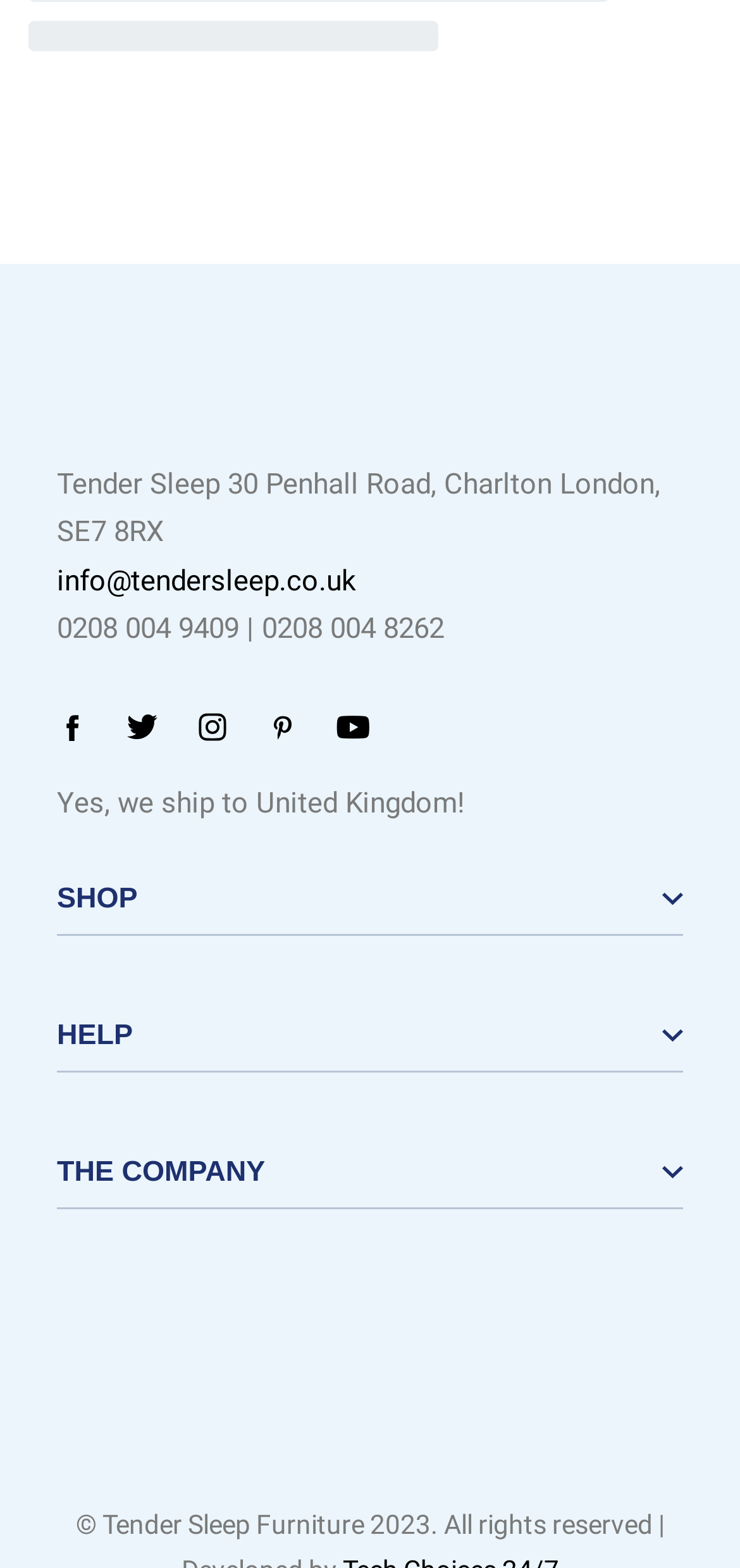Can you pinpoint the bounding box coordinates for the clickable element required for this instruction: "Go to the 'SHOP' page"? The coordinates should be four float numbers between 0 and 1, i.e., [left, top, right, bottom].

[0.077, 0.565, 0.923, 0.609]